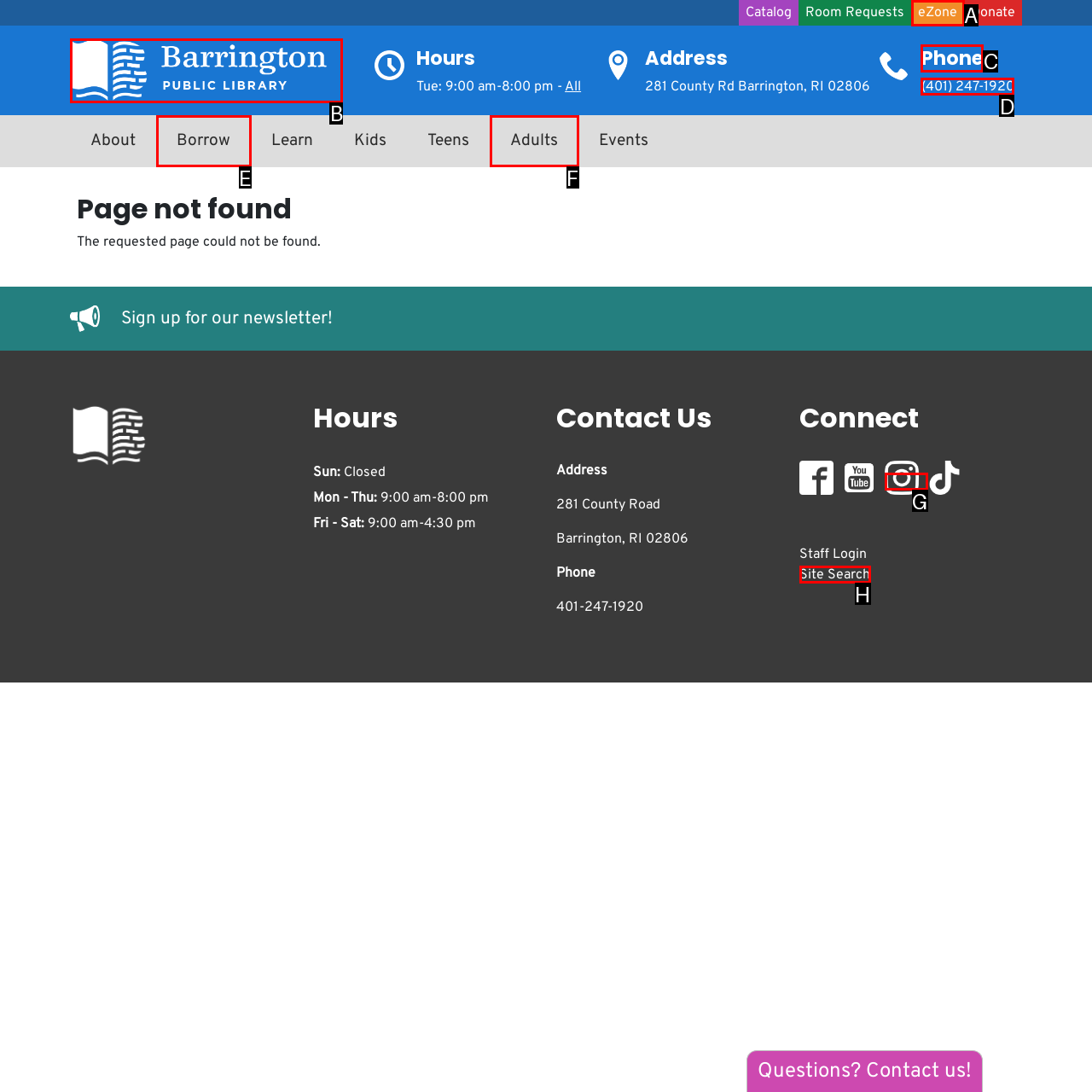Based on the element description: Site Search, choose the HTML element that matches best. Provide the letter of your selected option.

H